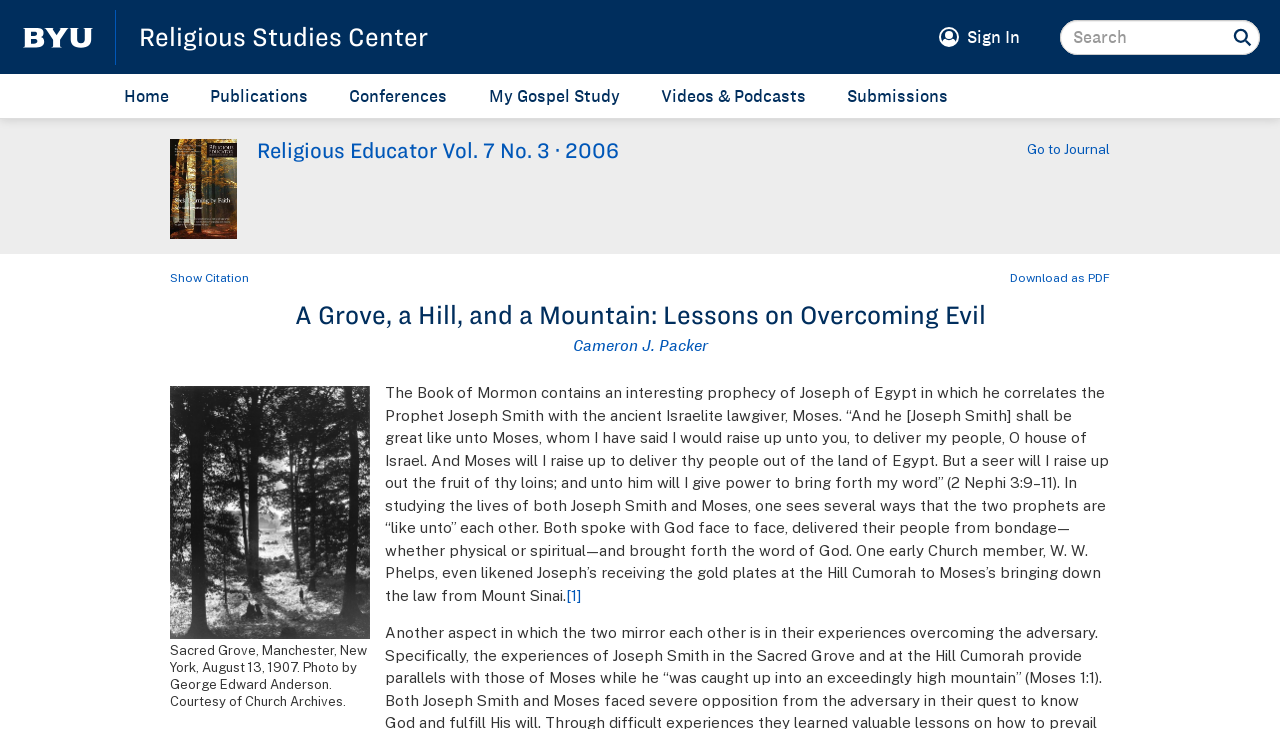Please identify the bounding box coordinates of the area I need to click to accomplish the following instruction: "Contact the support team".

None